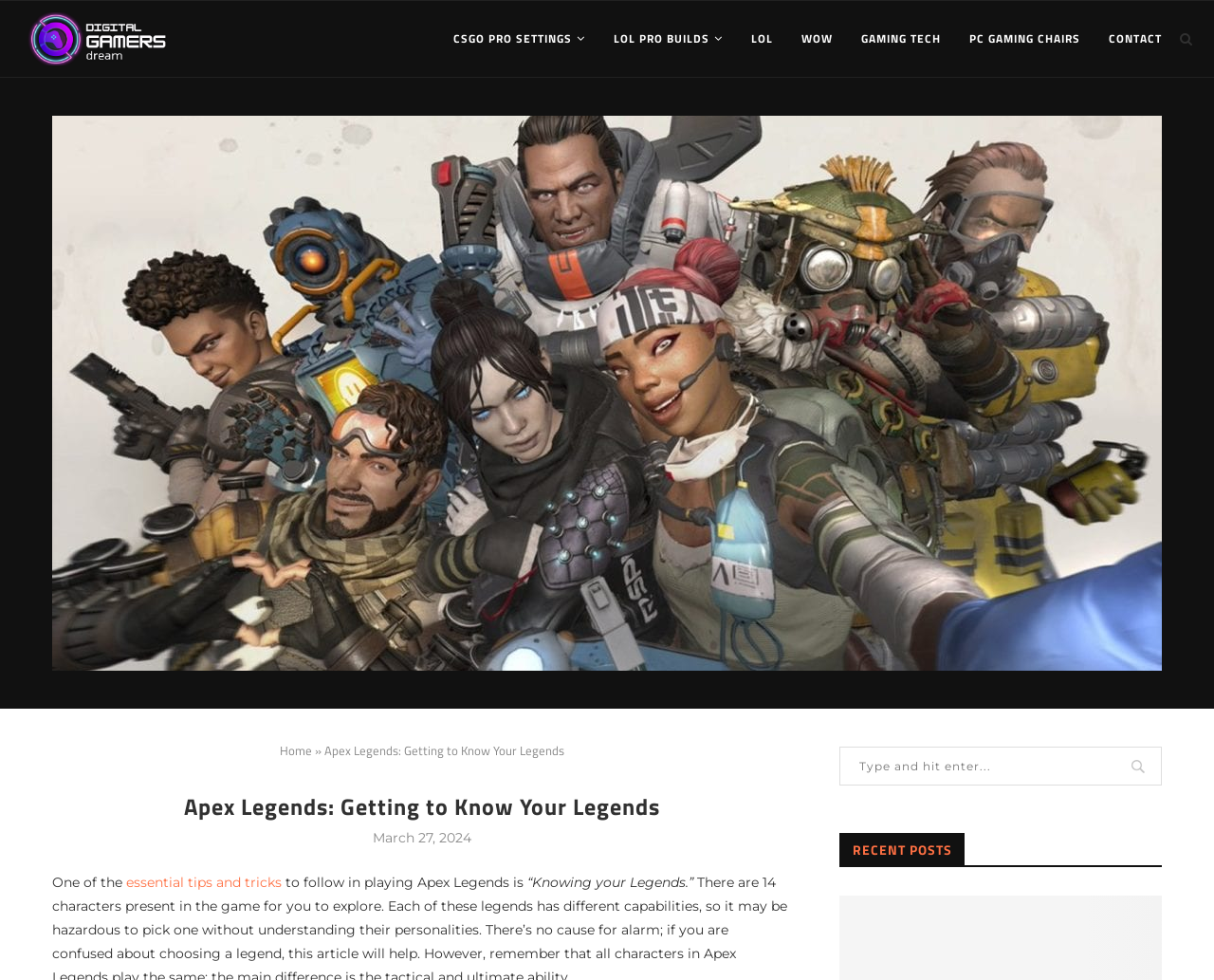Use the information in the screenshot to answer the question comprehensively: What is the title of the section below the article?

The section below the article is titled 'RECENT POSTS', which suggests that it contains a list of recent articles or blog posts on the website.